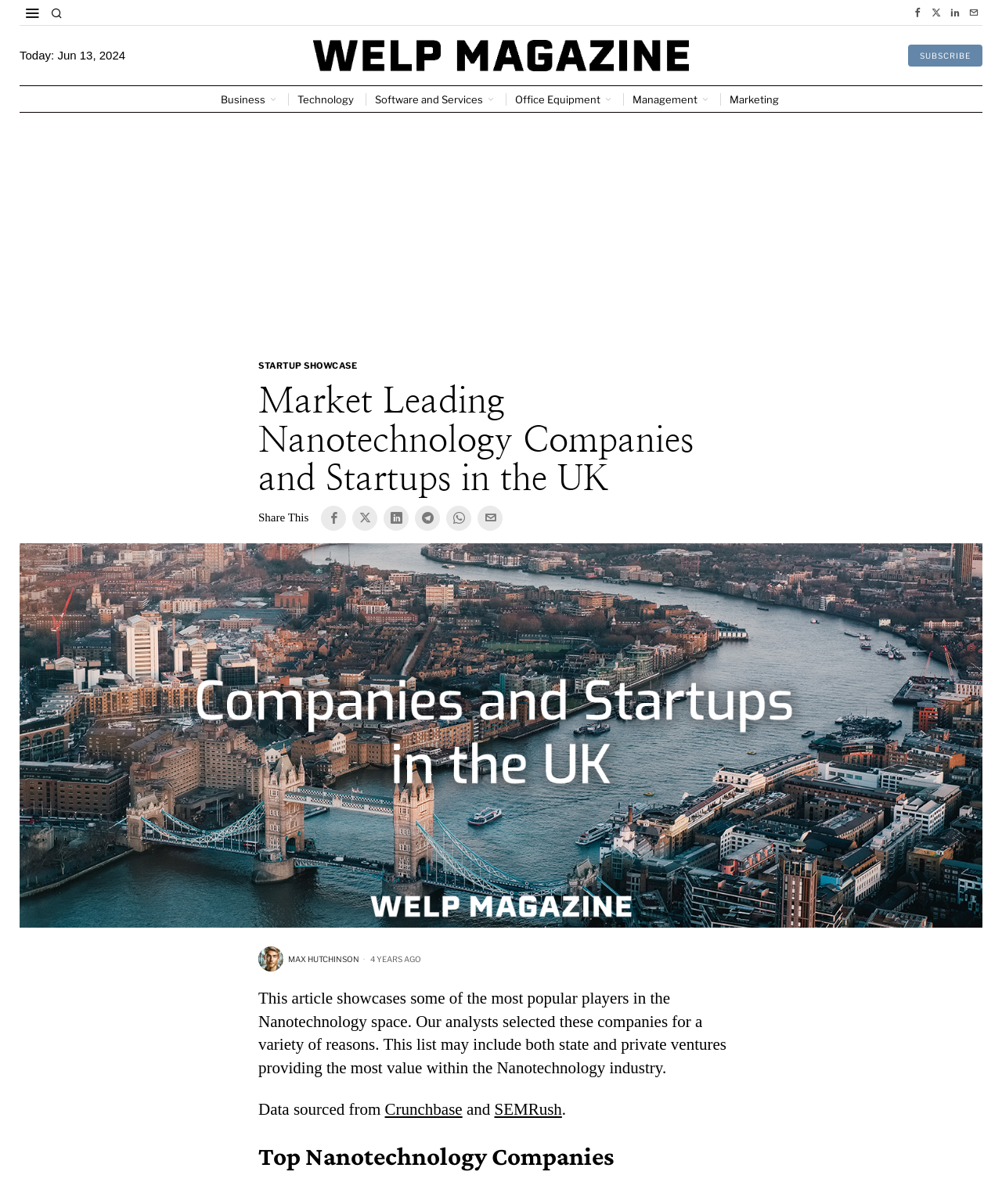Describe all the key features and sections of the webpage thoroughly.

The webpage is about market leading nanotechnology companies and startups in the UK. At the top right corner, there are social media icons for Facebook, X, Linkedin, and Email. Below these icons, there is a date display showing "Today: Jun 13, 2024". 

On the top left, there is a horizontal menu with links to "Business", "Technology", "Software and Services", "Office Equipment", "Management", and "Marketing". 

Below the menu, there is a large advertisement iframe taking up most of the width. 

The main content starts with a heading "Market Leading Nanotechnology Companies and Startups in the UK" followed by a "Share This" button and social media icons. 

Below the heading, there is a large figure or image taking up most of the width. 

The article starts with a brief introduction, stating that it showcases popular players in the nanotechnology space, selected by analysts for various reasons. The list includes both state and private ventures providing value within the nanotechnology industry.

The article is written by MAX HUTCHINSON and was published on 09 Dec, 2020 15:57:03, which is 4 years ago. 

The data for the article is sourced from Crunchbase and SEMRush. 

Finally, there is a heading "Top Nanotechnology Companies" at the bottom of the page.